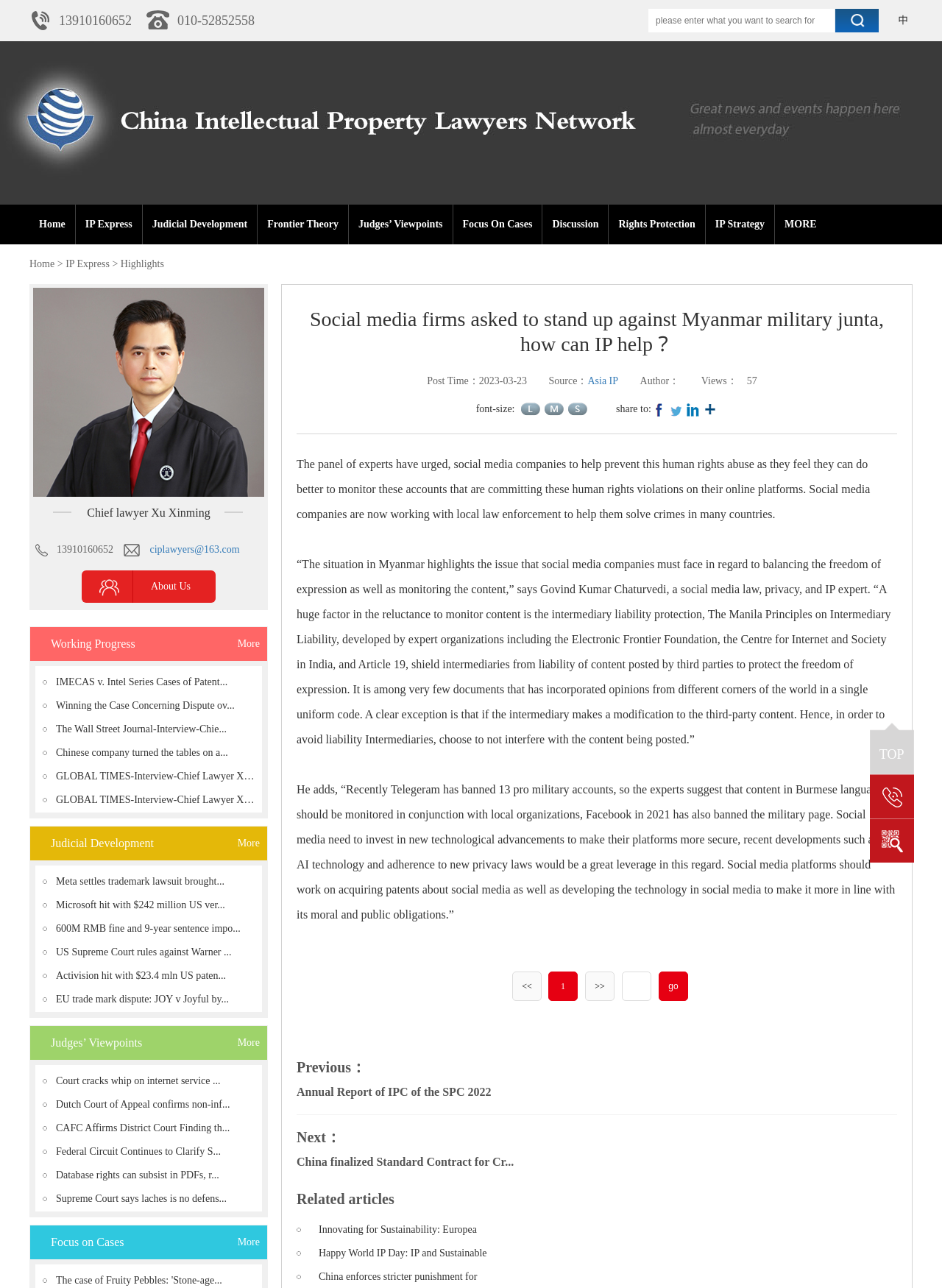Highlight the bounding box coordinates of the element you need to click to perform the following instruction: "search for something."

[0.688, 0.007, 0.887, 0.025]